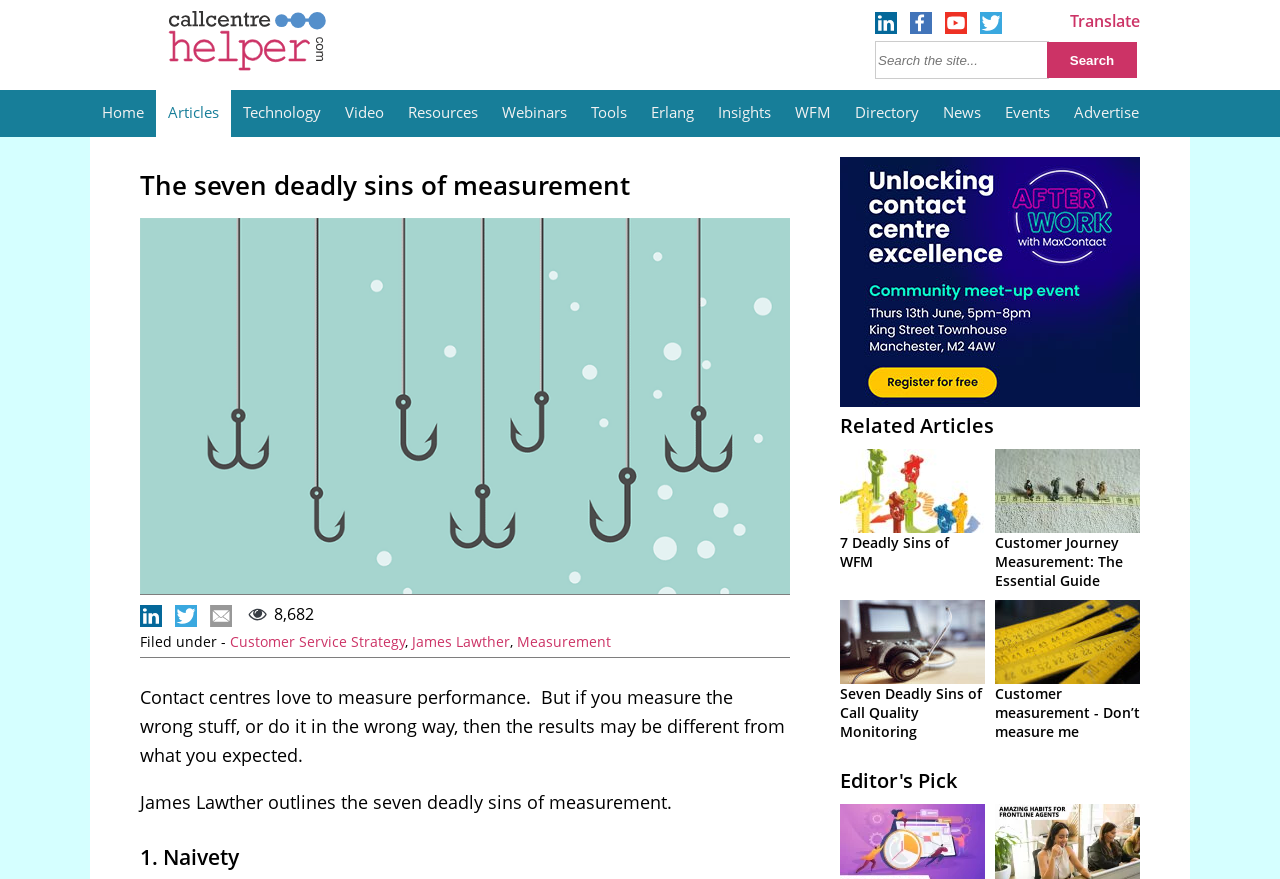Explain the webpage's layout and main content in detail.

The webpage appears to be an article page with a title "The seven deadly sins of measurement". At the top, there is a navigation menu with multiple buttons, including "Home", "Articles", "Technology", "Video", "Resources", "Webinars", "Tools", "Erlang", "Insights", "WFM", "Directory", "News", "Events", and "Advertise". Each button has a corresponding link.

Below the navigation menu, there is a search bar with a "Search" button and a "Translate" link. On the top-right corner, there are four social media links, each represented by an image.

The main content of the page starts with a heading "The seven deadly sins of measurement" followed by three images. Below the heading, there is a paragraph of text that reads "Contact centres love to measure performance. But if you measure the wrong stuff, or do it in the wrong way, then the results may be different from what you expected." The author of the article, James Lawther, is mentioned, and the article is categorized under "Customer Service Strategy", "Measurement", and "James Lawther".

The article is divided into sections, with the first section titled "1. Naivety". There are also several related articles listed at the bottom of the page, each with a link and a brief description. Some of these articles have images accompanying them. Additionally, there is an "Editor's Pick" section with a link.